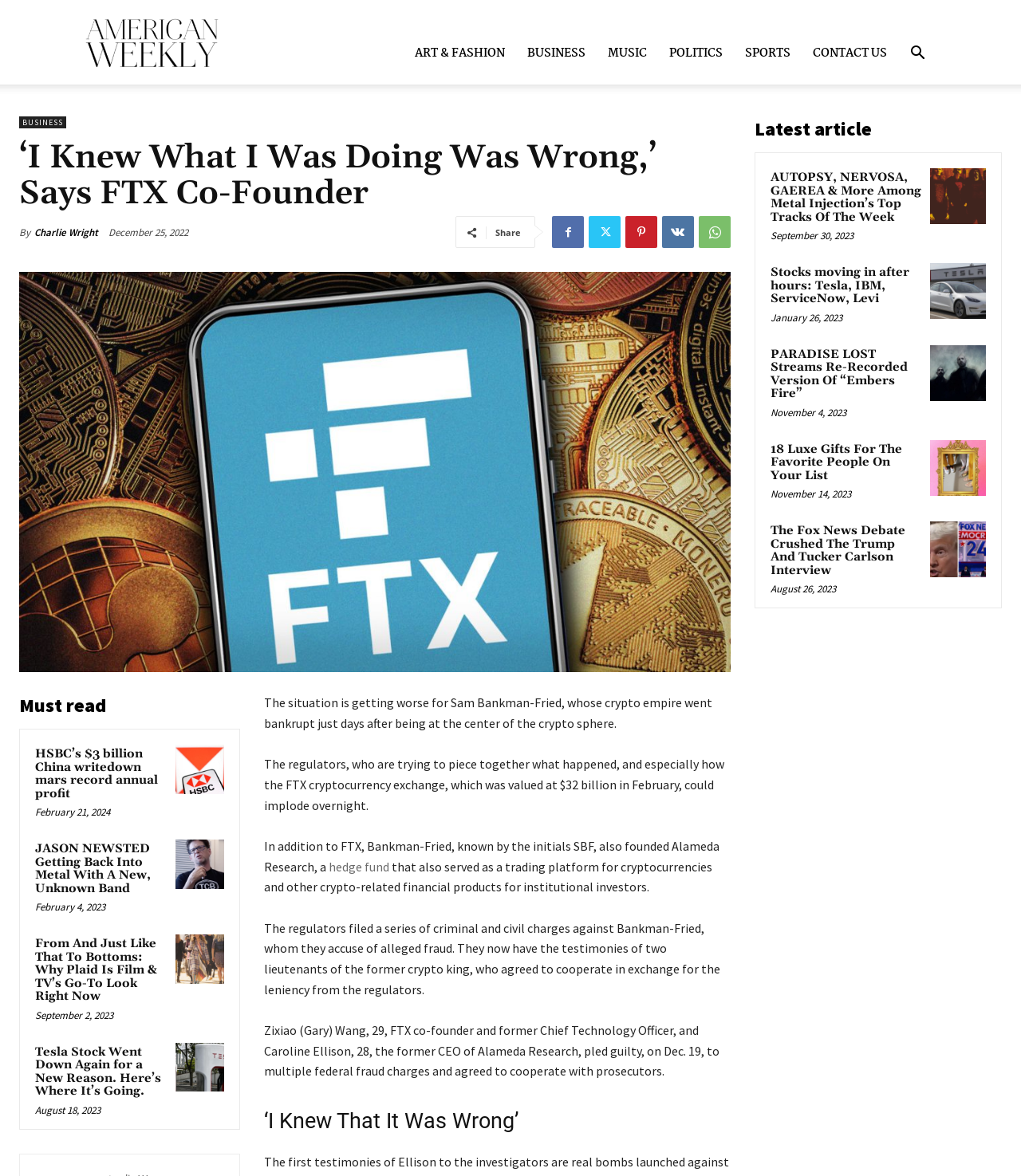What is the name of the hedge fund founded by Sam Bankman-Fried?
Provide a detailed and well-explained answer to the question.

I found the name of the hedge fund by reading the text, which mentions that Sam Bankman-Fried founded Alameda Research, a hedge fund that also served as a trading platform for cryptocurrencies and other crypto-related financial products for institutional investors.